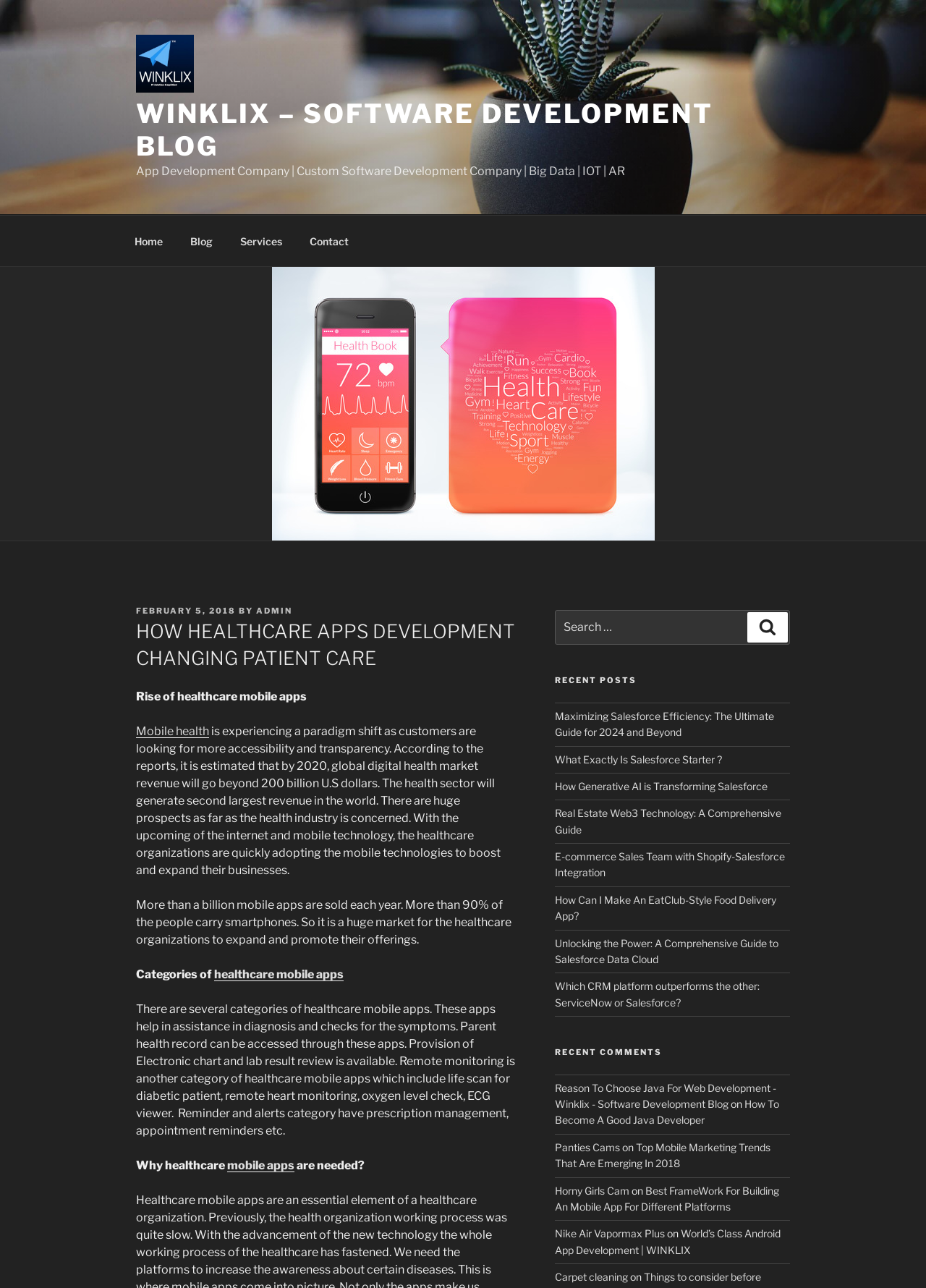What is the topic of the blog post?
Using the image as a reference, give an elaborate response to the question.

The topic of the blog post is healthcare mobile apps, which is evident from the heading 'HOW HEALTHCARE APPS DEVELOPMENT CHANGING PATIENT CARE' and the content that follows, discussing the rise of healthcare mobile apps and their impact on the healthcare industry.